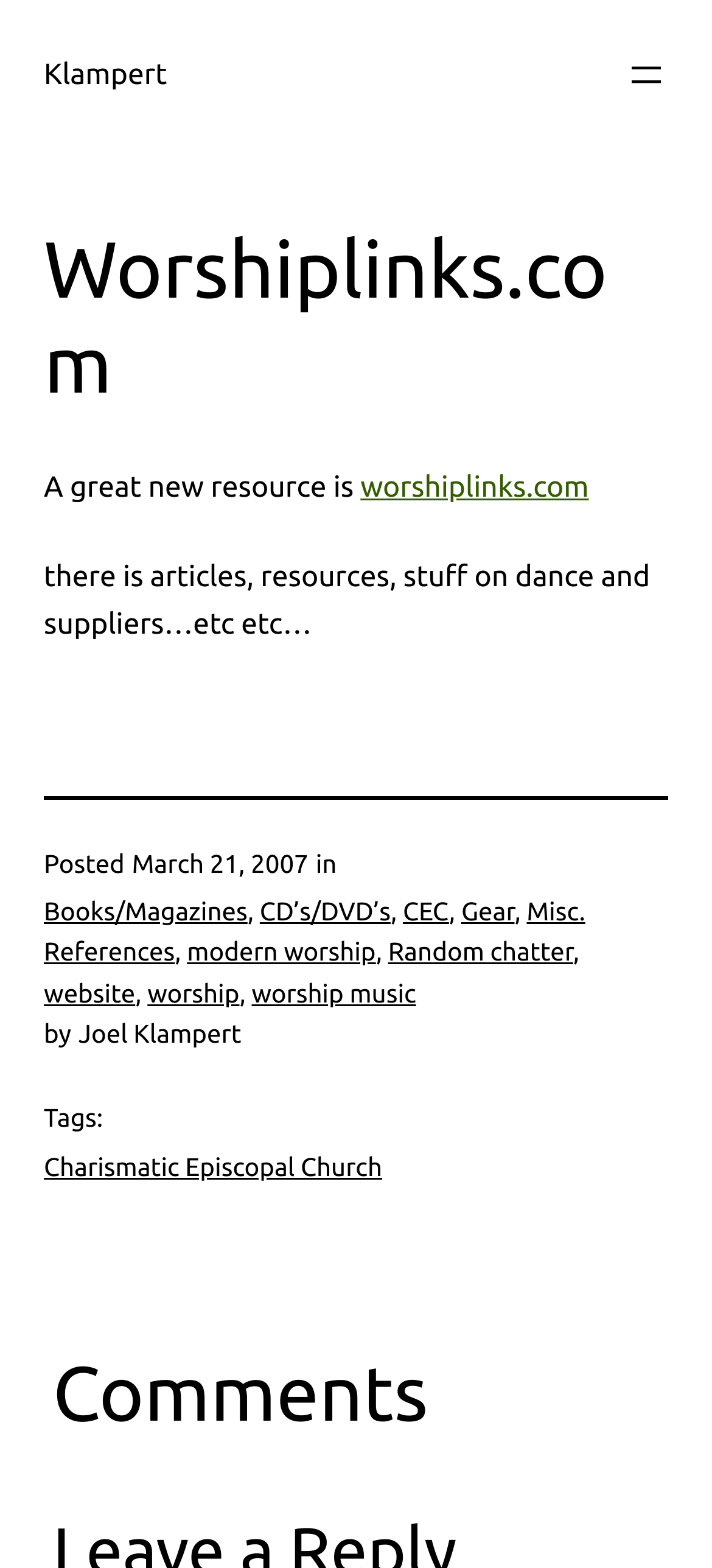Bounding box coordinates are to be given in the format (top-left x, top-left y, bottom-right x, bottom-right y). All values must be floating point numbers between 0 and 1. Provide the bounding box coordinate for the UI element described as: Gear

[0.648, 0.572, 0.723, 0.59]